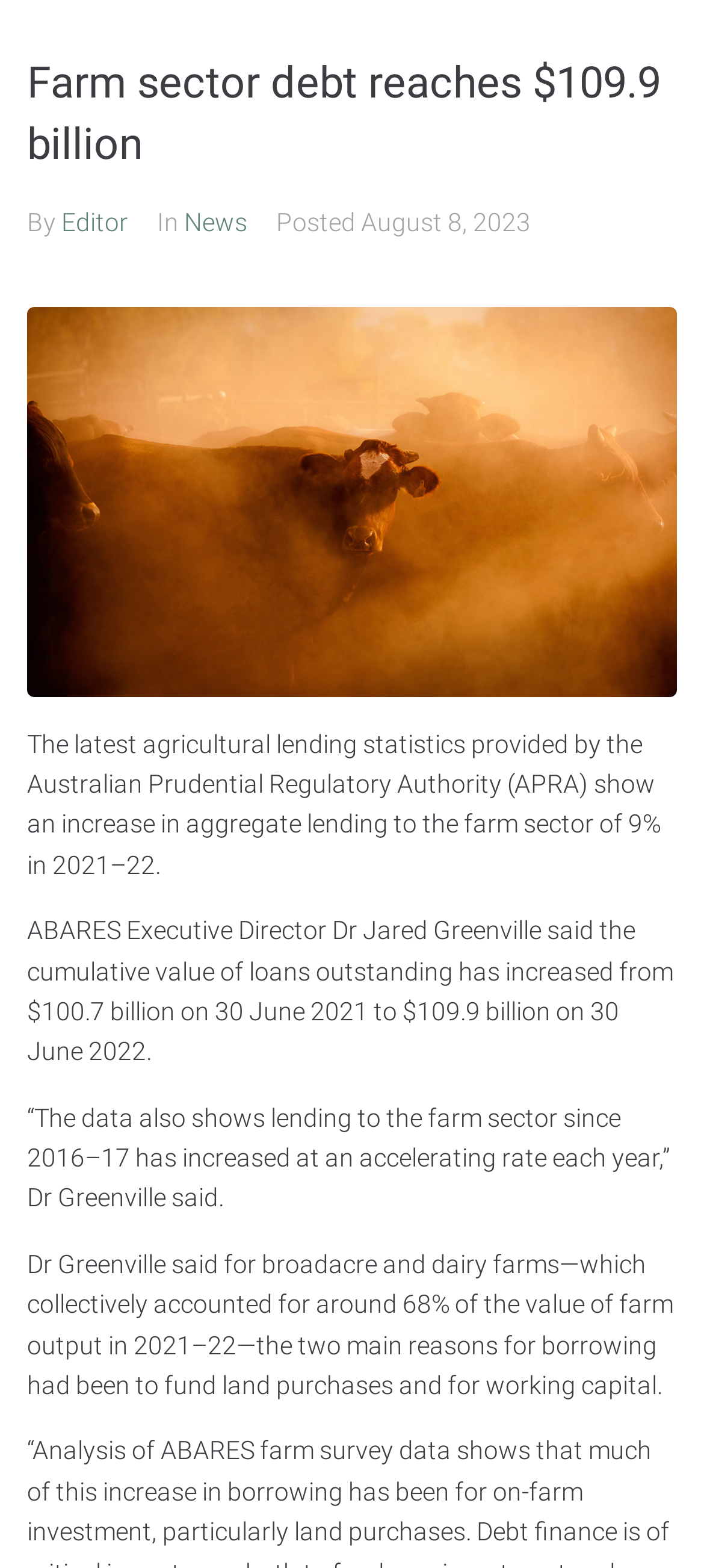What are the two main reasons for borrowing for broadacre and dairy farms?
Based on the image content, provide your answer in one word or a short phrase.

land purchases and working capital